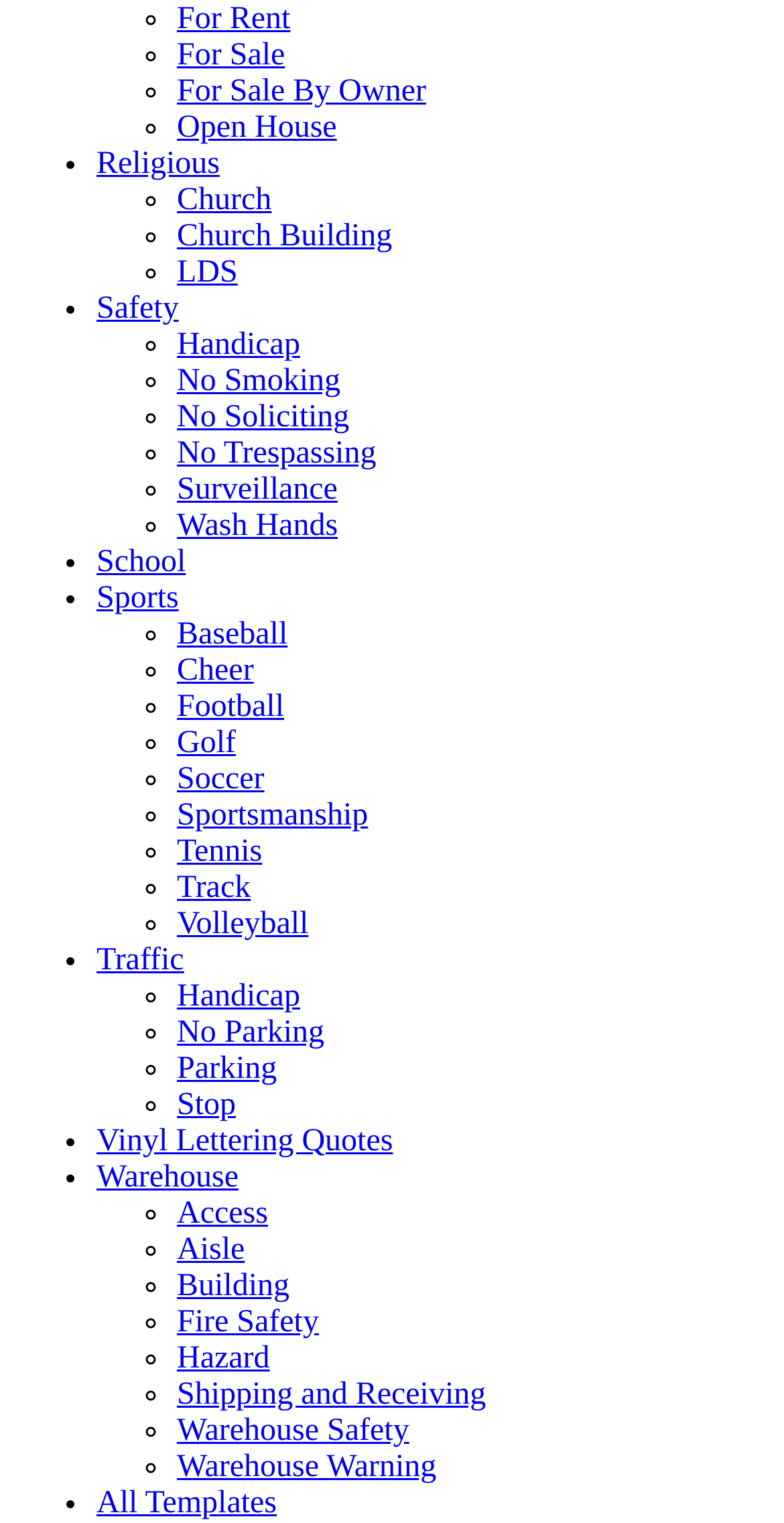Point out the bounding box coordinates of the section to click in order to follow this instruction: "Select Religious".

[0.123, 0.096, 0.28, 0.118]